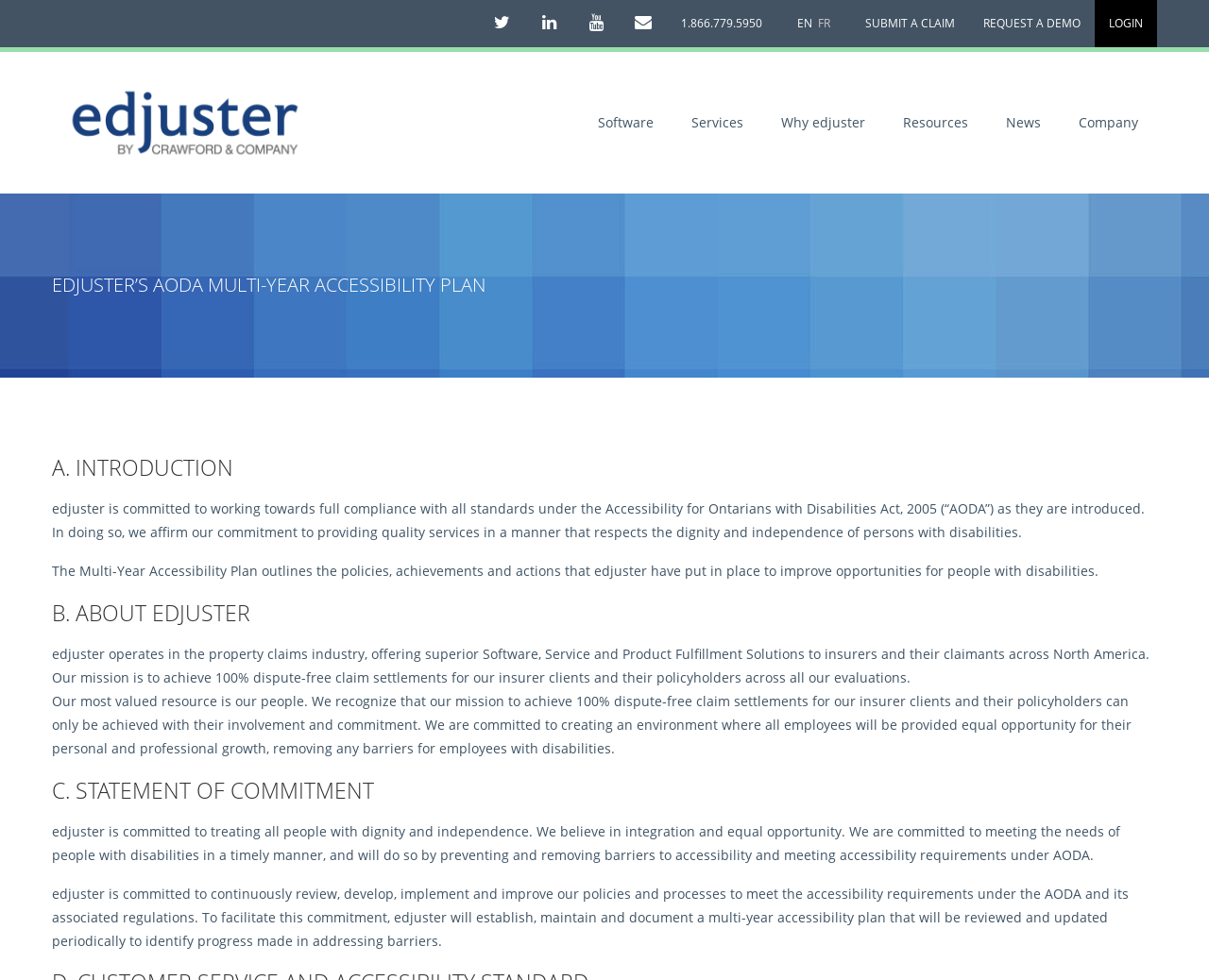Please identify the bounding box coordinates of the area that needs to be clicked to fulfill the following instruction: "Click the 'LOGIN' link."

[0.905, 0.0, 0.957, 0.048]